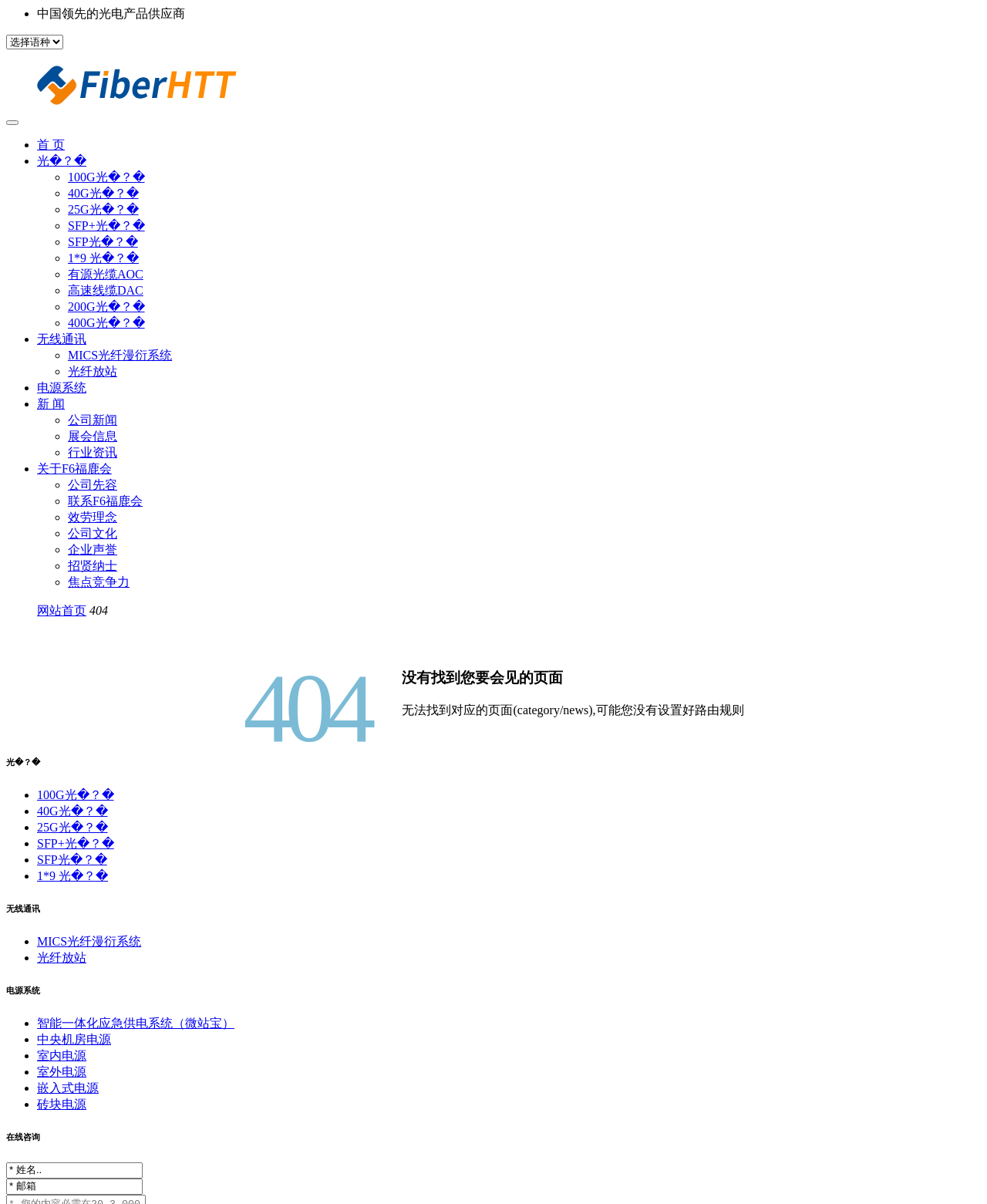Look at the image and give a detailed response to the following question: How many types of 光电产品 are listed?

There are 9 types of 光电产品 listed on the webpage, including '100G光电产品', '40G光电产品', '25G光电产品', 'SFP+光电产品', 'SFP光电产品', '1*9 光电产品', '200G光电产品', '400G光电产品', and '有源光缆AOC'.